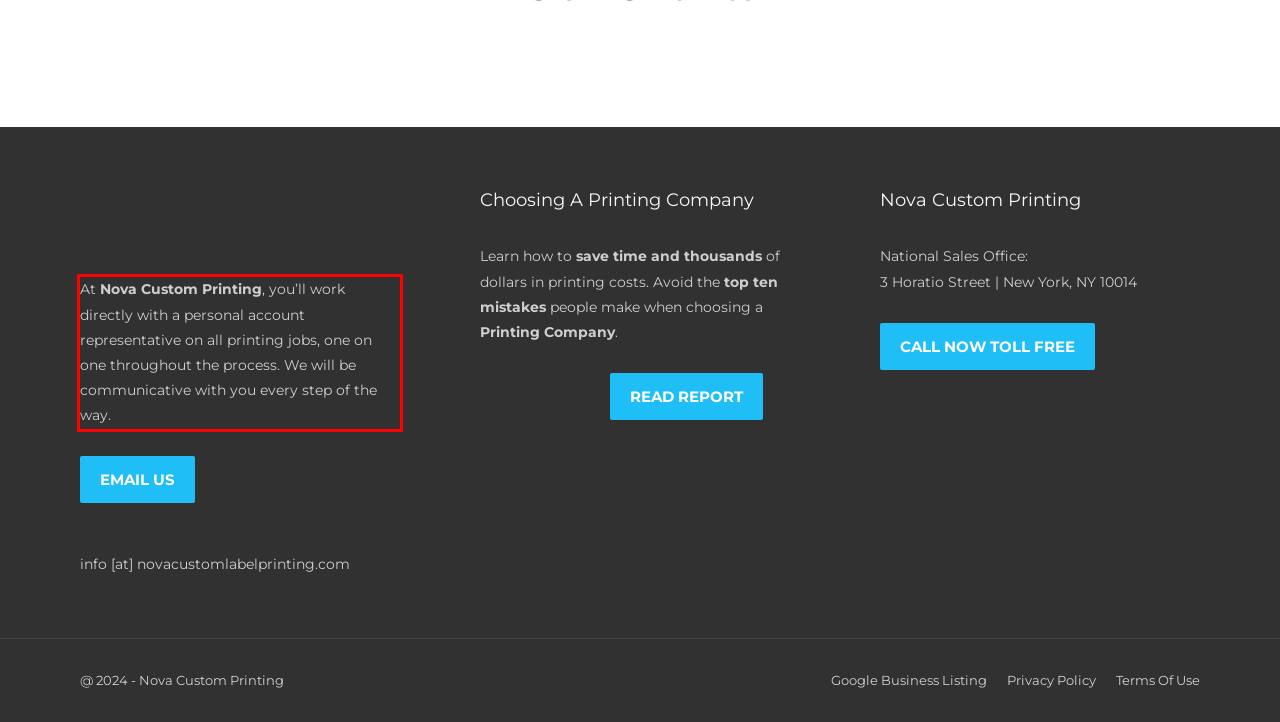There is a screenshot of a webpage with a red bounding box around a UI element. Please use OCR to extract the text within the red bounding box.

At Nova Custom Printing, you’ll work directly with a personal account representative on all printing jobs, one on one throughout the process. We will be communicative with you every step of the way.